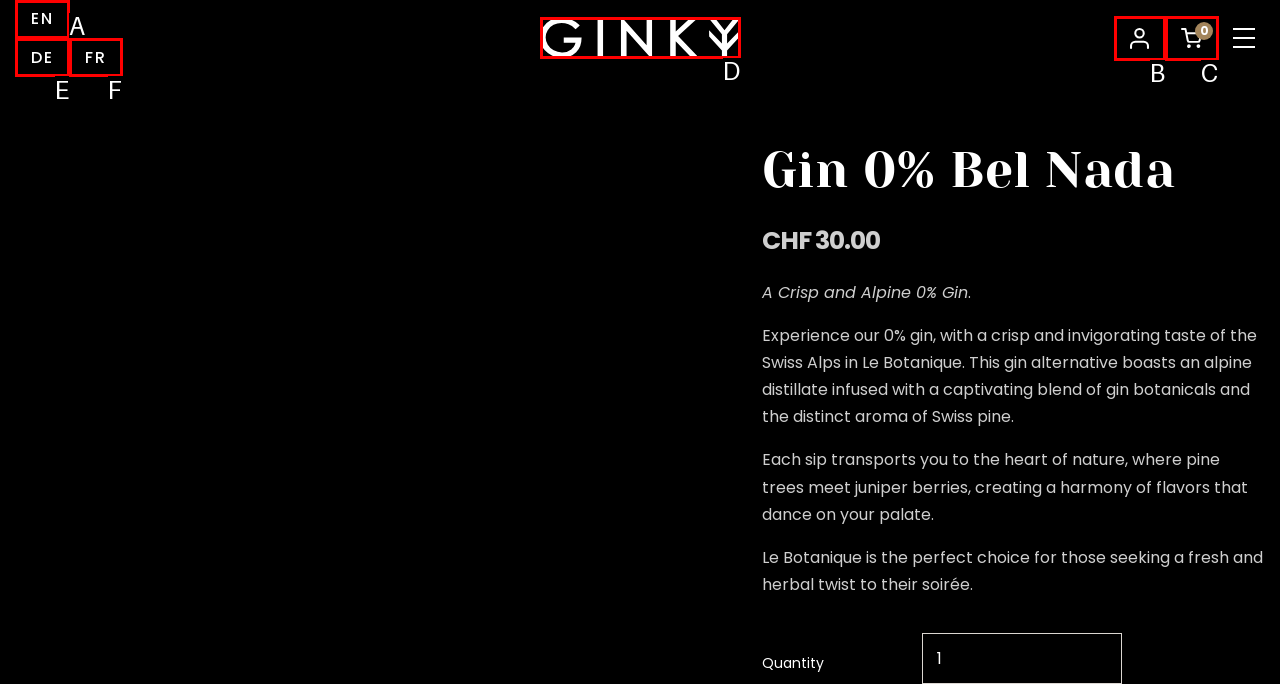Choose the letter that best represents the description: China baby toy silicone teether. Provide the letter as your response.

None